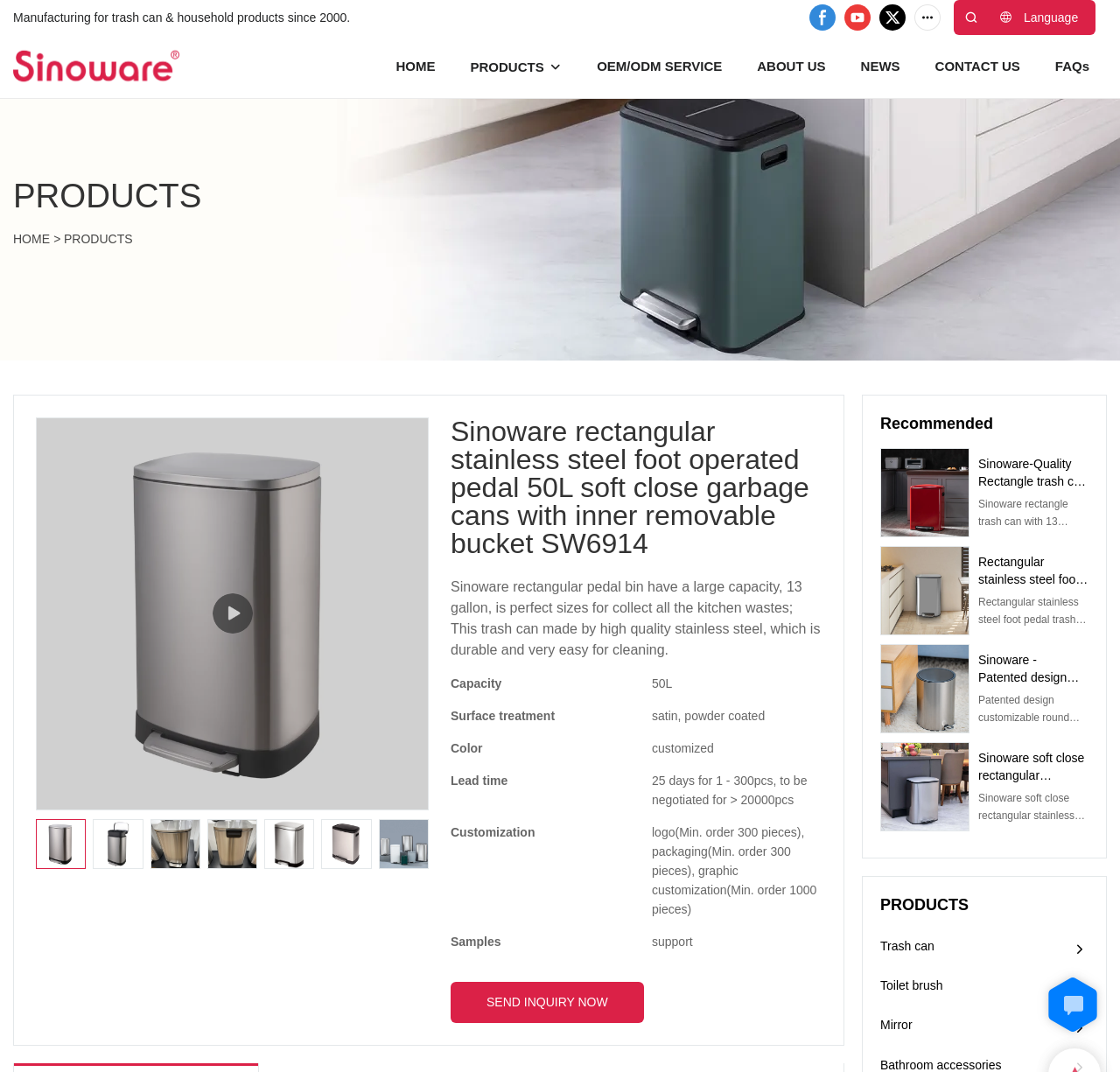Please analyze the image and provide a thorough answer to the question:
What is the recommended product on the webpage?

I found the recommended product by looking at the heading element that says 'Recommended' and the link elements that follow, which describe the recommended product as 'Sinoware-Quality Rectangle trash can'.